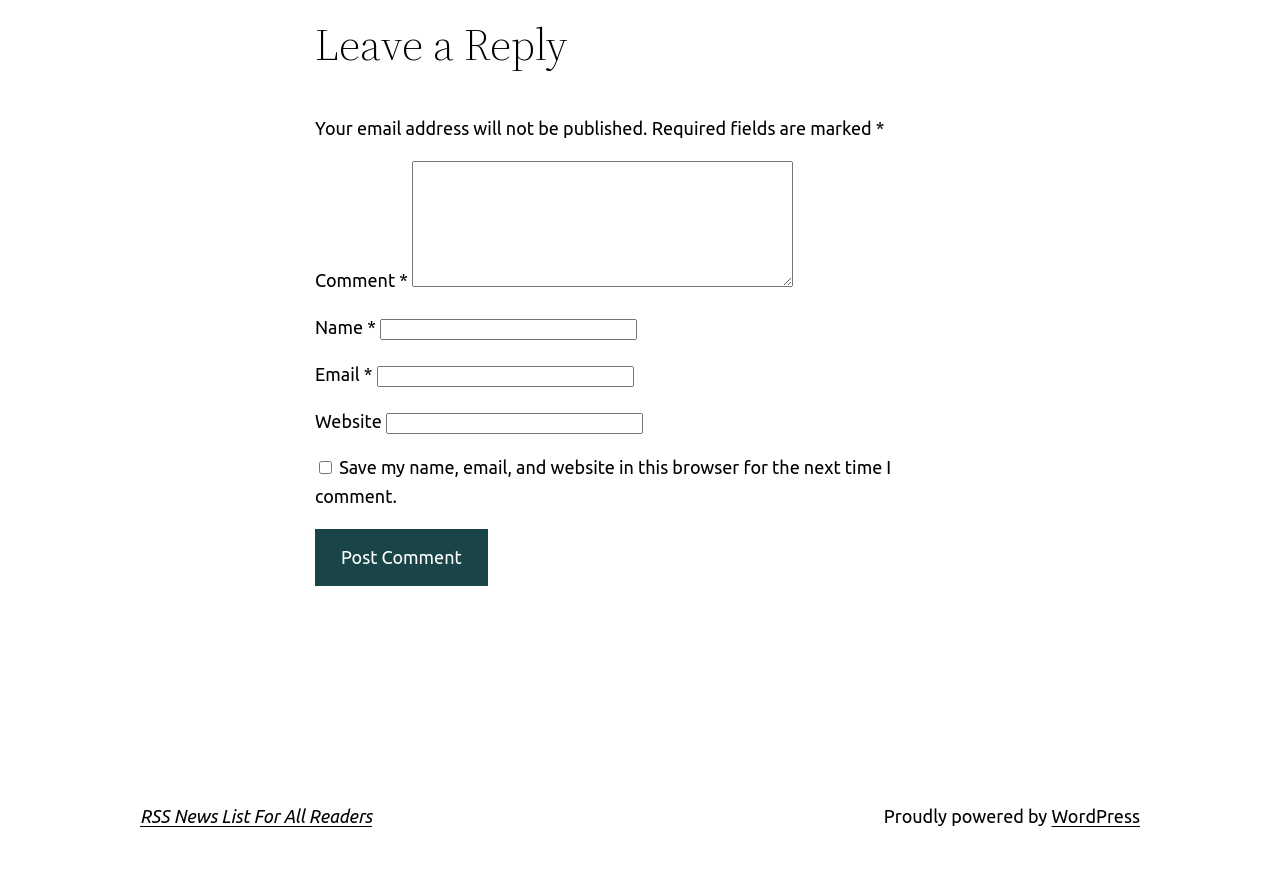What is required to post a comment?
With the help of the image, please provide a detailed response to the question.

Based on the webpage, it is clear that the fields marked with an asterisk (*) are required to post a comment. These fields are Name, Email, and Comment. The presence of the asterisk indicates that these fields cannot be left blank.